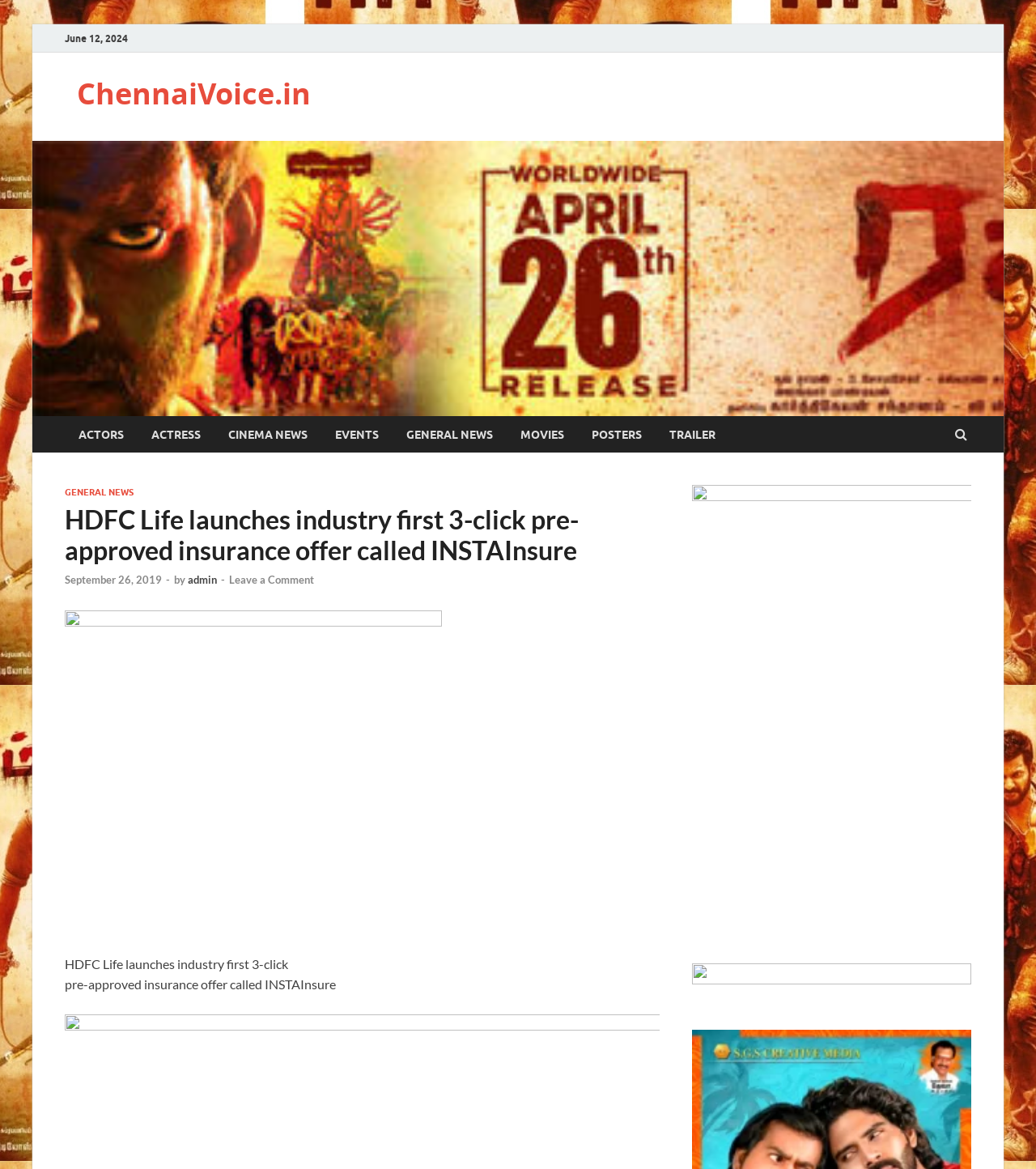Respond to the following query with just one word or a short phrase: 
What is the date of the news article?

September 26, 2019